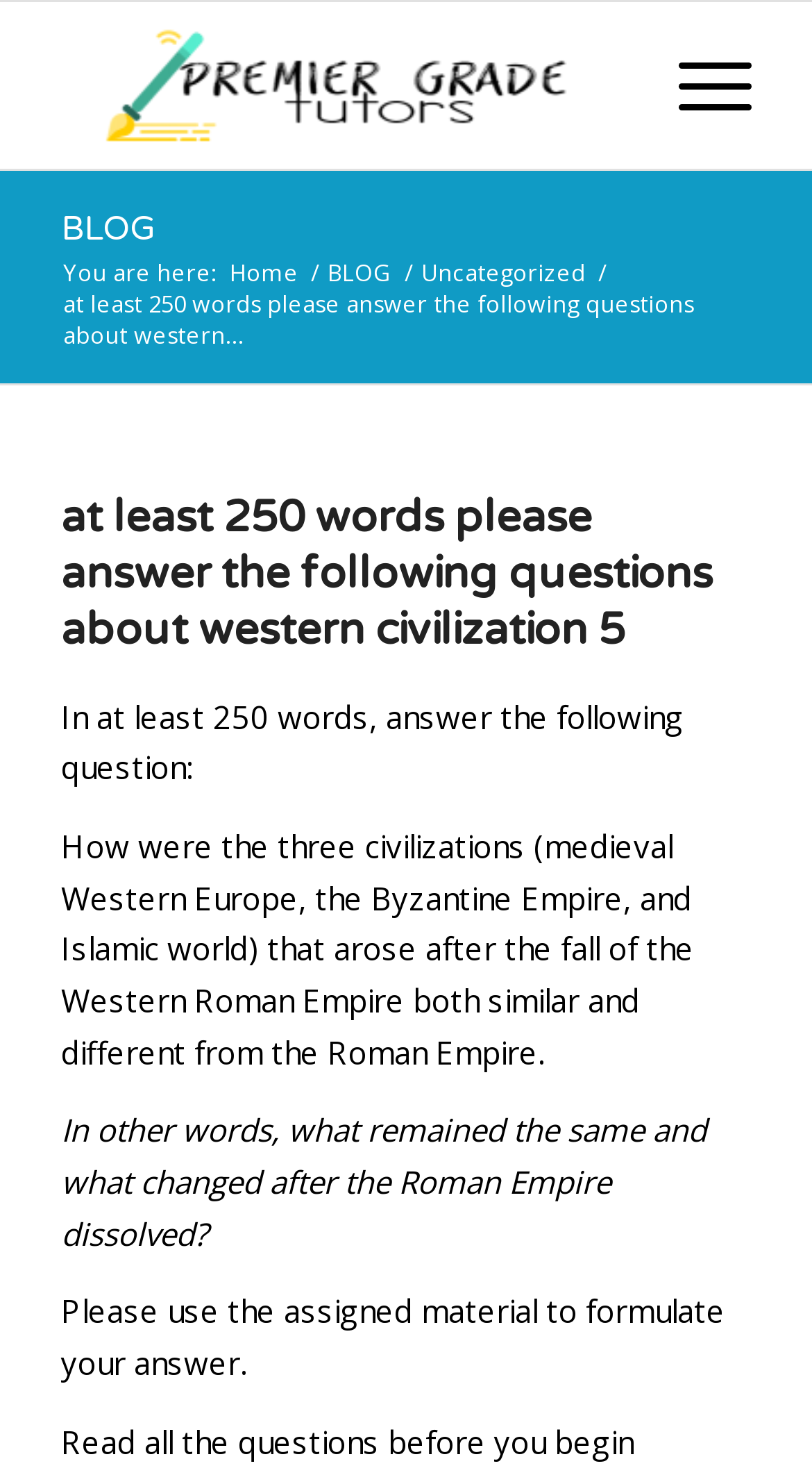What is the name of the empire that fell?
Please provide a single word or phrase as your answer based on the screenshot.

Western Roman Empire